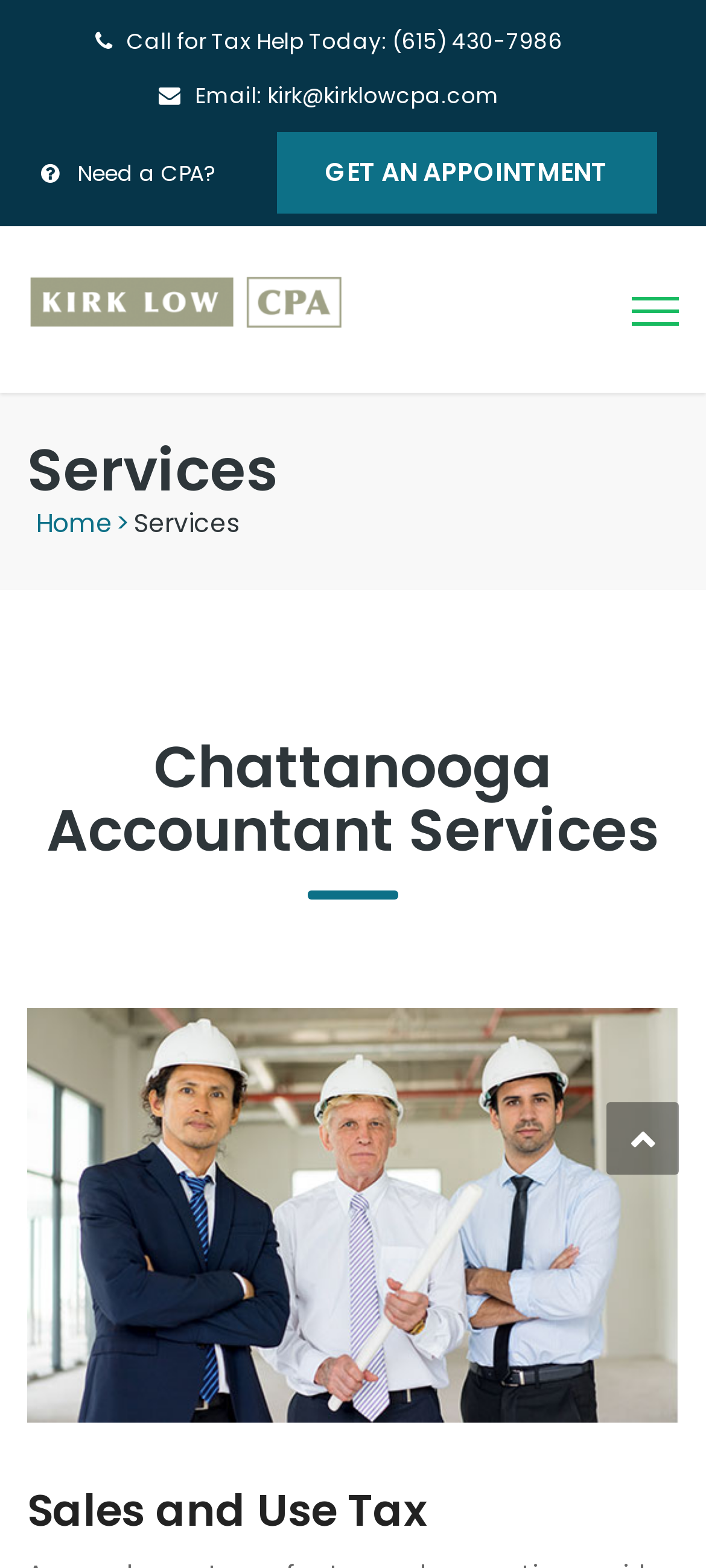Can you look at the image and give a comprehensive answer to the question:
What is the email address for Kirk Low?

The email address for Kirk Low is located near the top of the webpage, in a static text element with a bounding box of [0.276, 0.051, 0.706, 0.07].